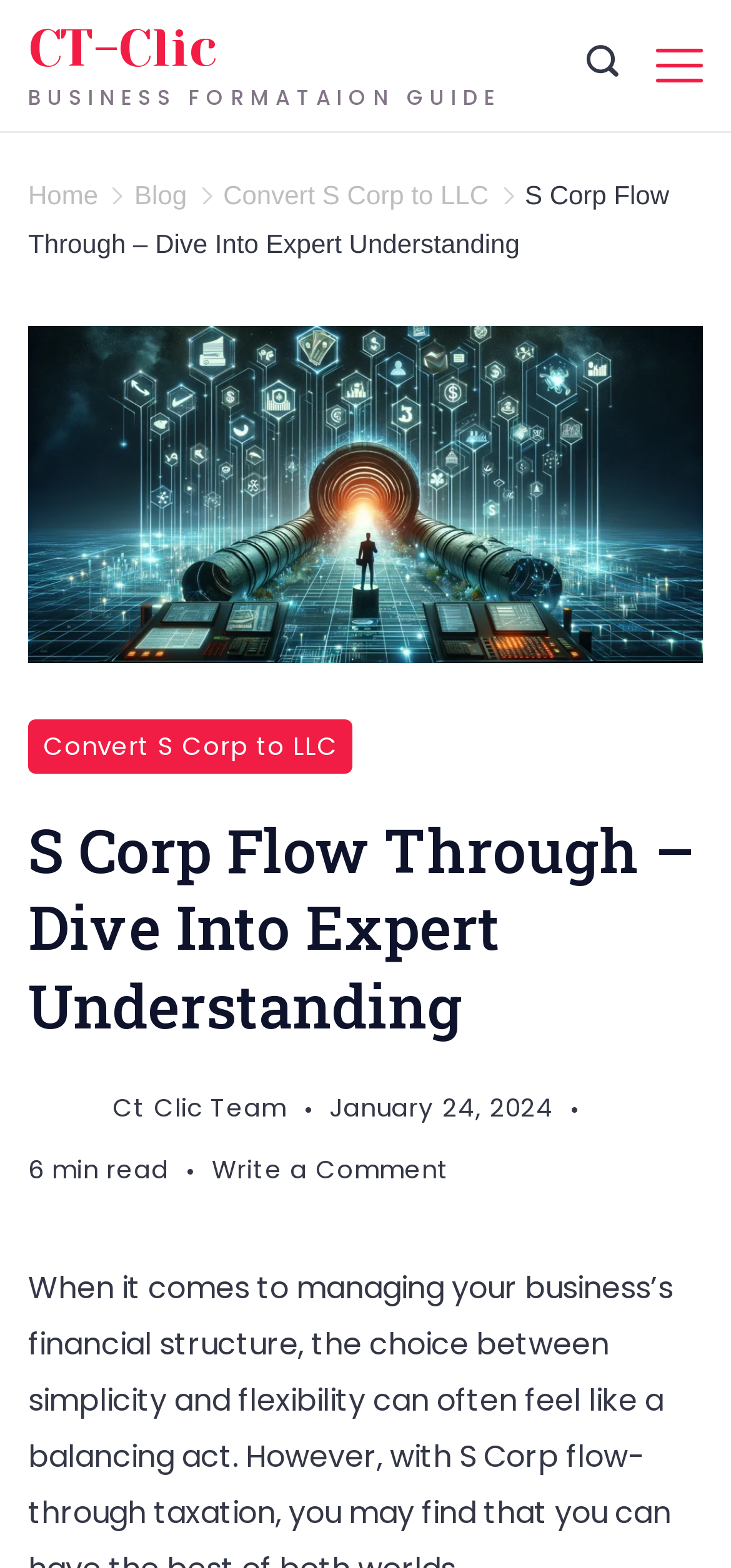From the webpage screenshot, identify the region described by Convert S Corp to LLC. Provide the bounding box coordinates as (top-left x, top-left y, bottom-right x, bottom-right y), with each value being a floating point number between 0 and 1.

[0.038, 0.458, 0.483, 0.493]